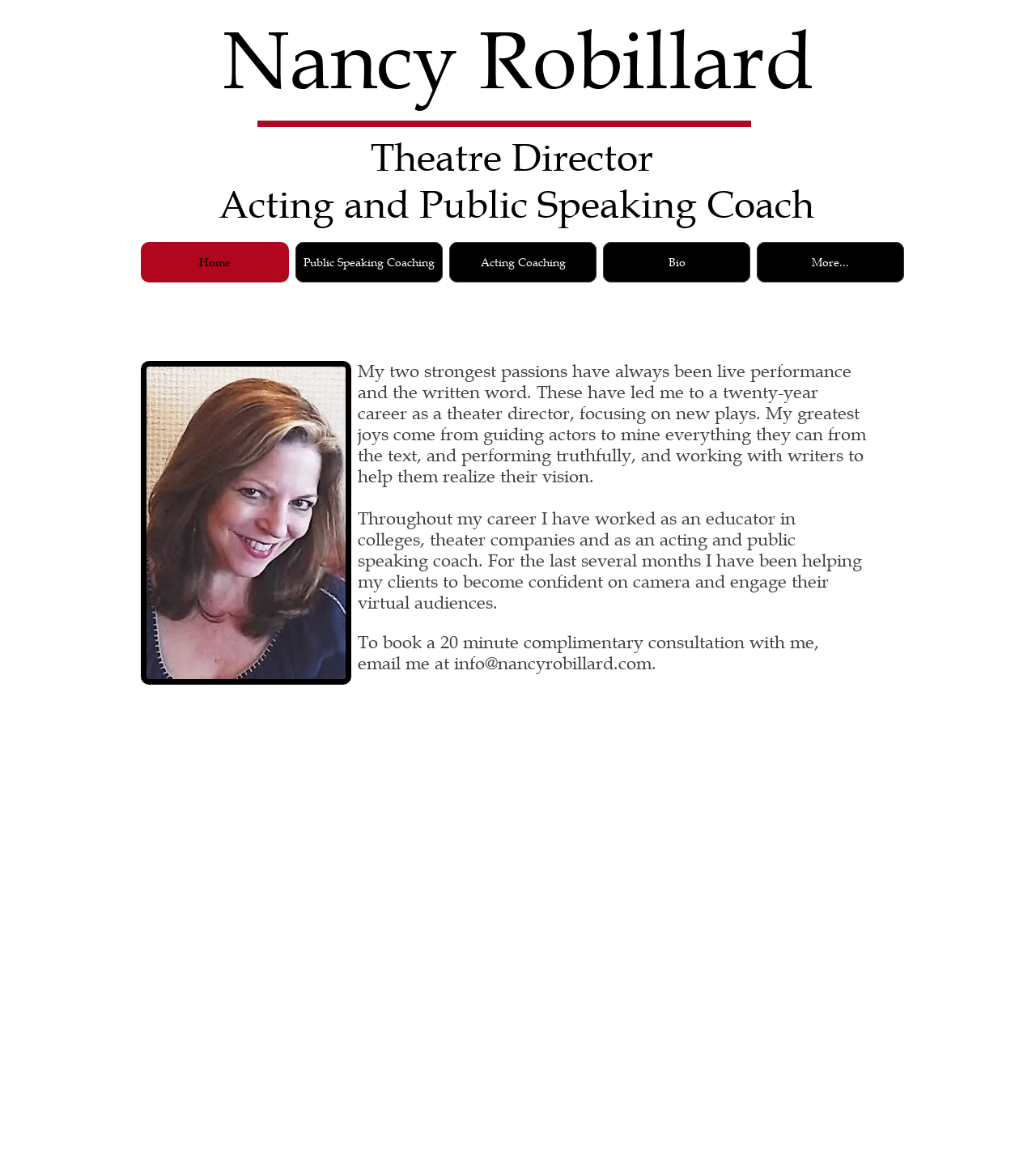Please answer the following question using a single word or phrase: 
What is Nancy Robillard's email address?

info@nancyrobillard.com